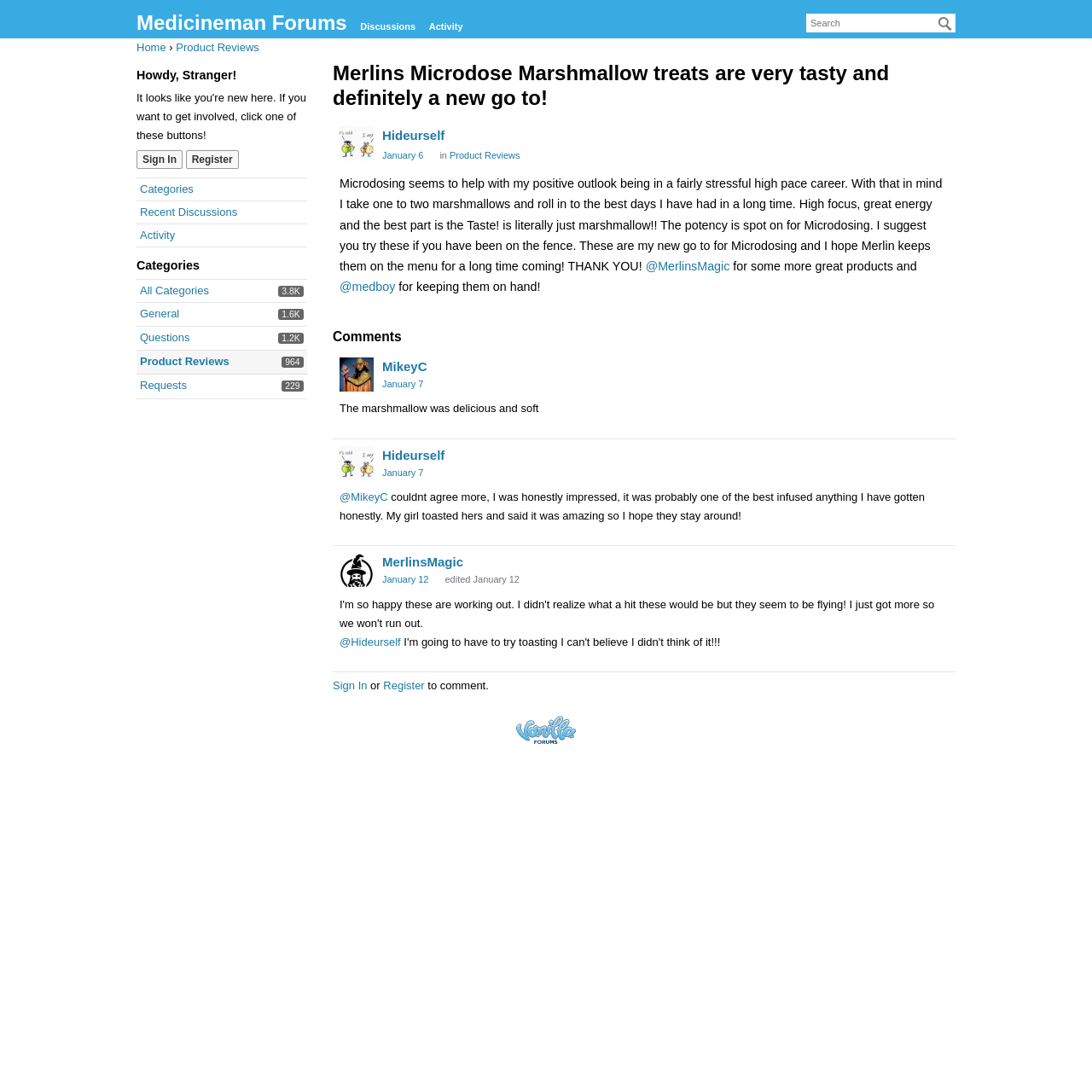What is the name of the product being reviewed?
Answer the question with a single word or phrase, referring to the image.

Merlins Microdose Marshmallow